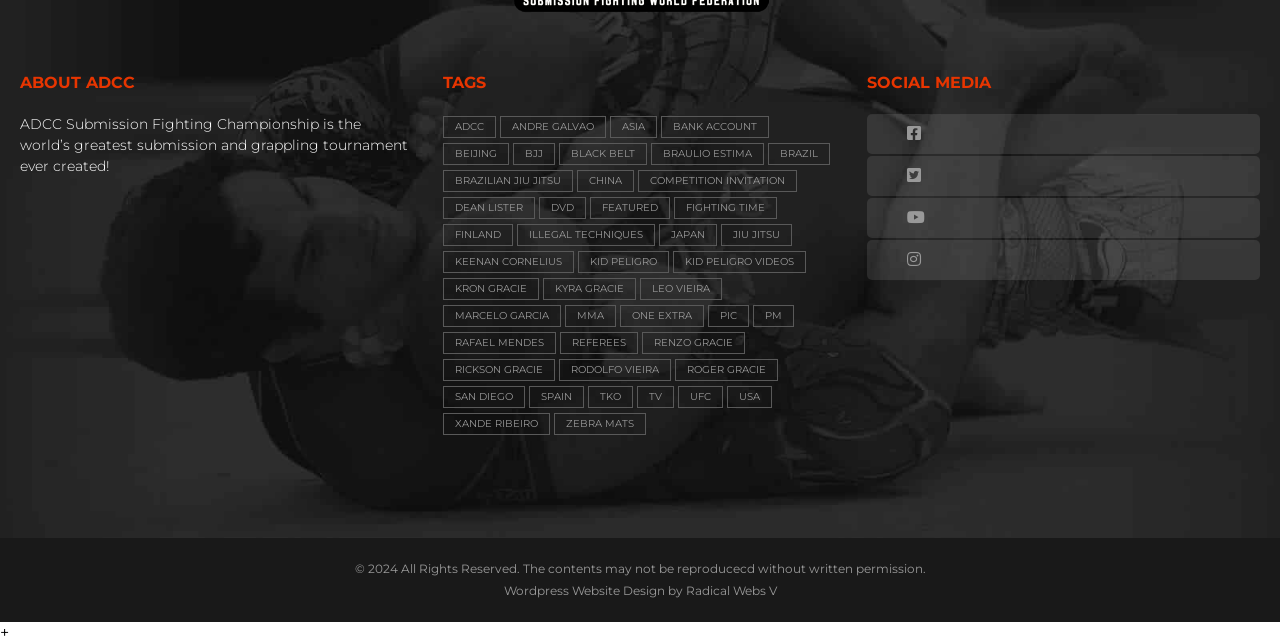Determine the bounding box coordinates of the section I need to click to execute the following instruction: "View the page about Andre Galvao". Provide the coordinates as four float numbers between 0 and 1, i.e., [left, top, right, bottom].

[0.391, 0.181, 0.474, 0.215]